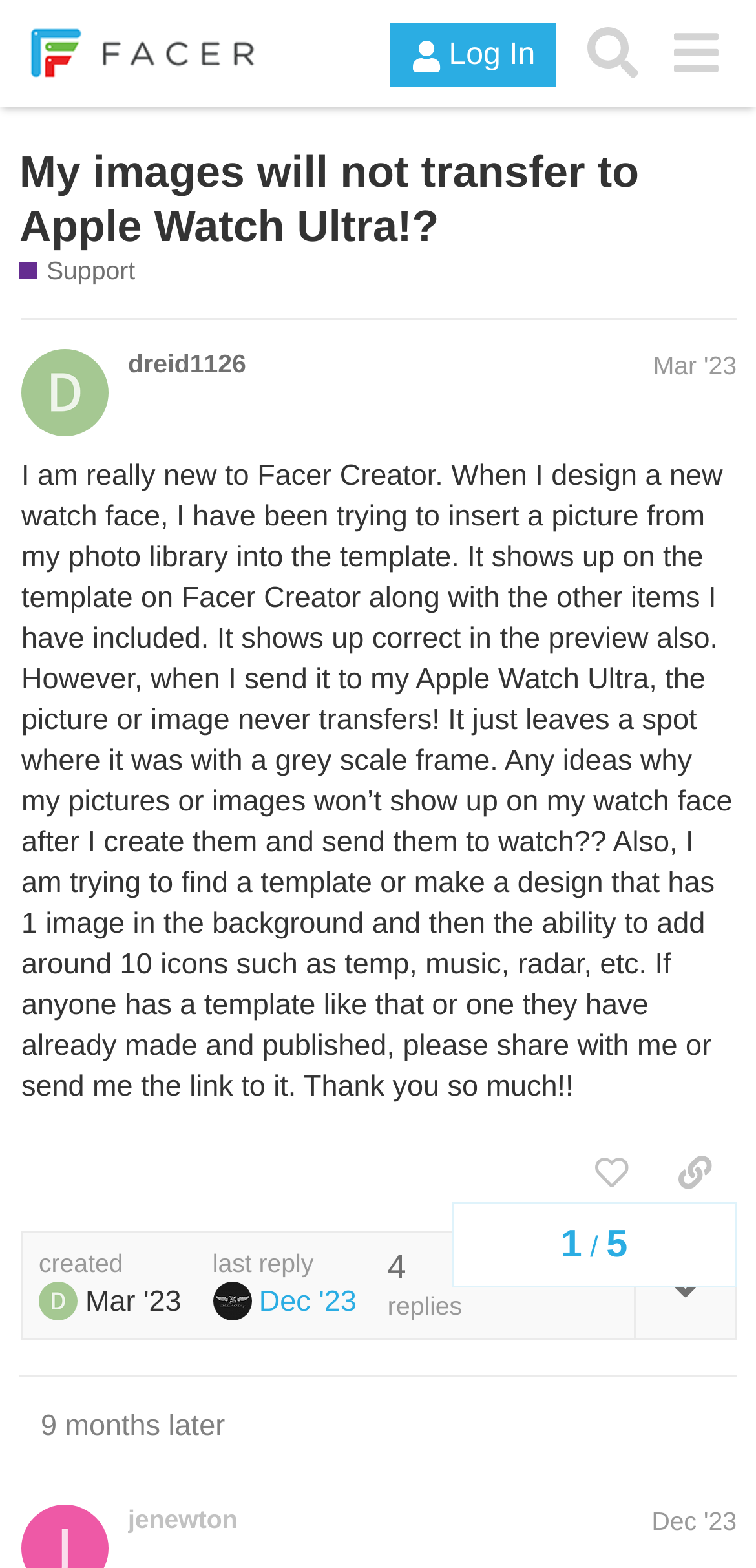Please determine and provide the text content of the webpage's heading.

My images will not transfer to Apple Watch Ultra!?